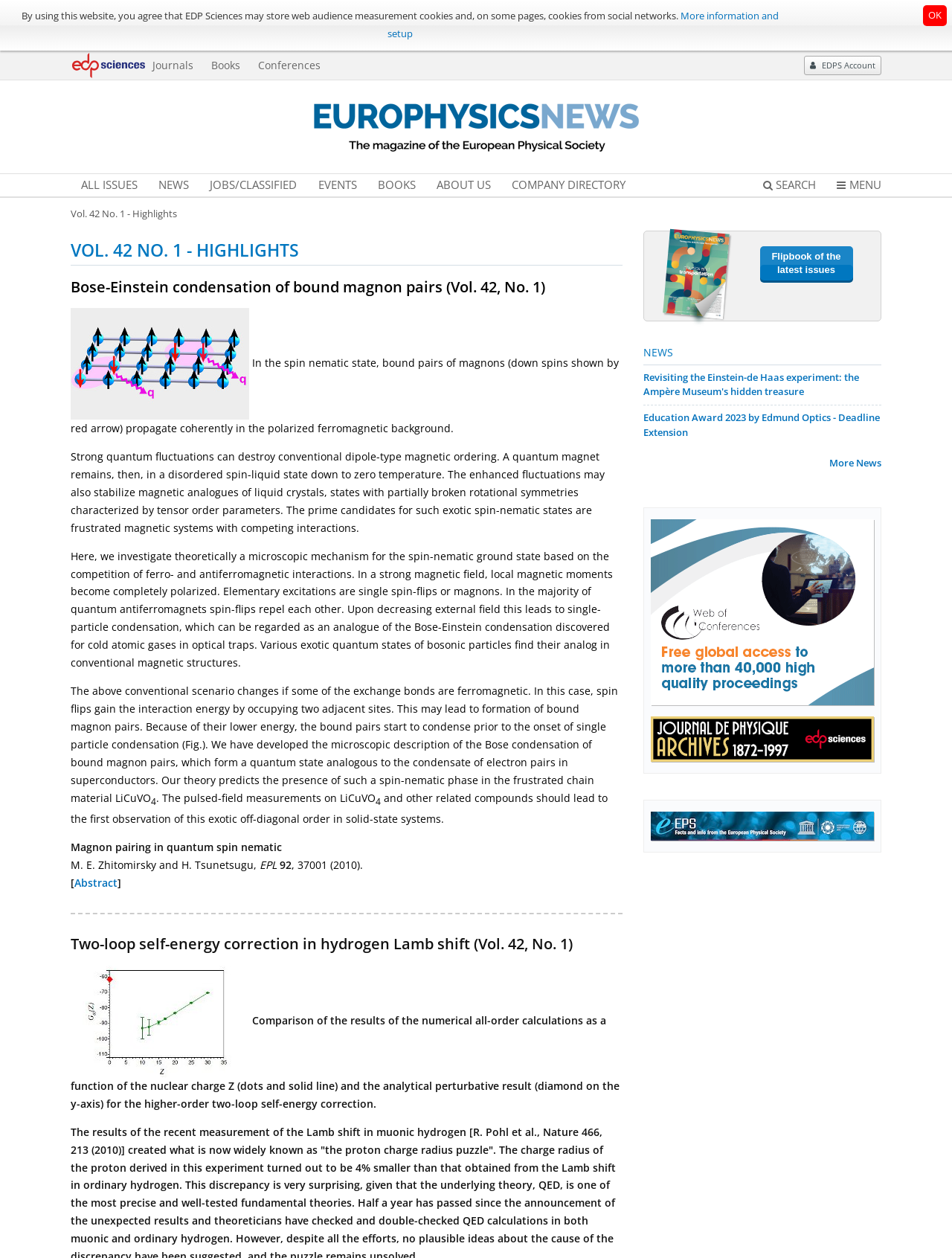Consider the image and give a detailed and elaborate answer to the question: 
What is the topic of the article 'Bose-Einstein condensation of bound magnon pairs'?

The topic of the article can be inferred from the content of the article, which discusses the Bose-Einstein condensation of bound magnon pairs in the context of quantum magnetism. The article is categorized under 'Highlights' and is part of the 'Vol. 42 No. 1' issue of the magazine.